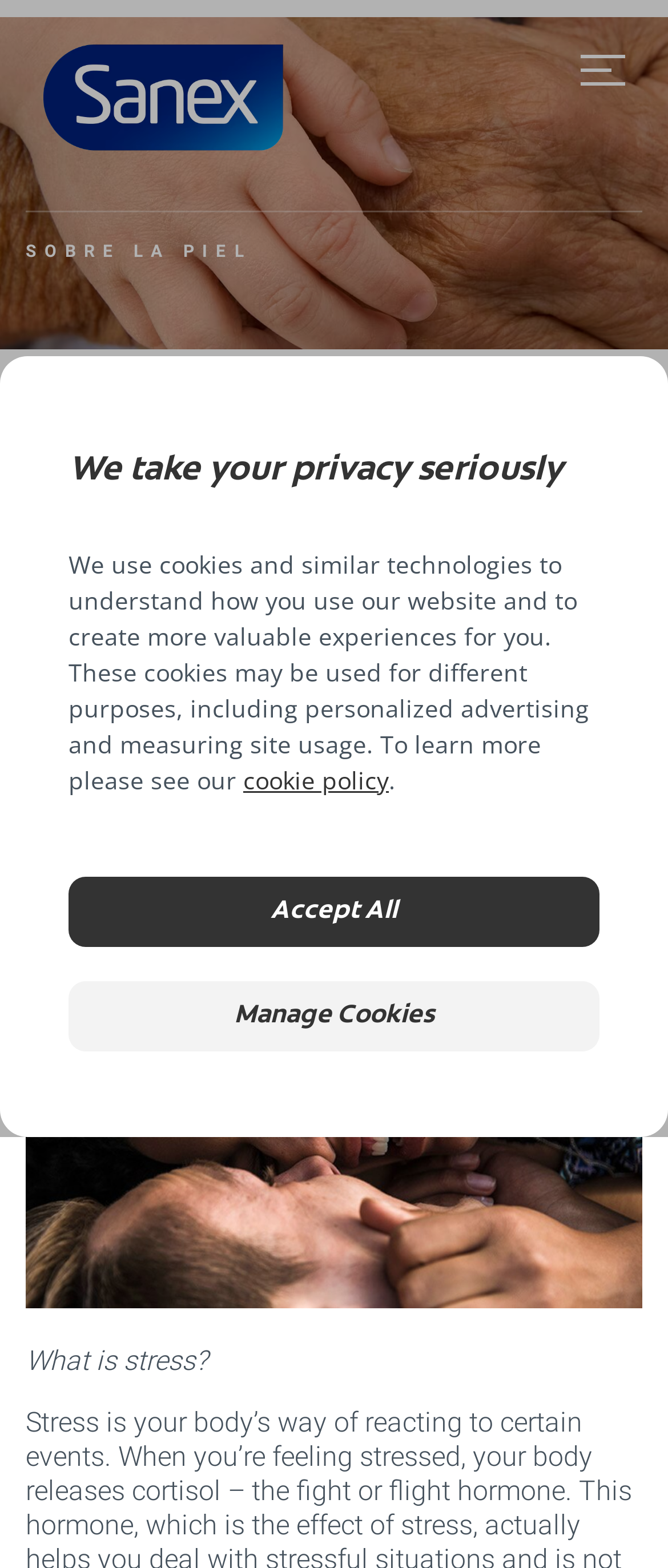Respond to the question below with a concise word or phrase:
What is the name of the website's logo?

Sanex Logo